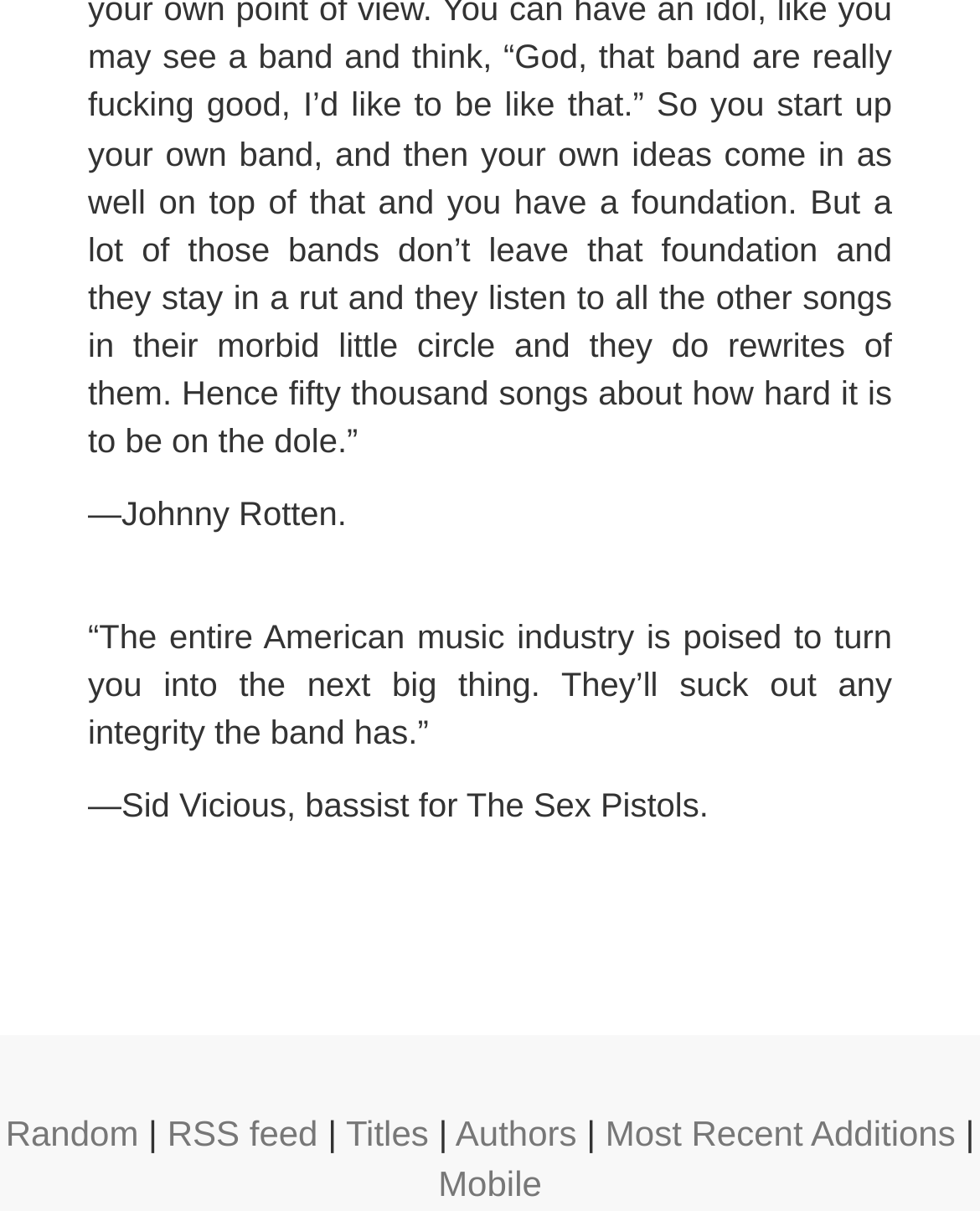Using the provided element description, identify the bounding box coordinates as (top-left x, top-left y, bottom-right x, bottom-right y). Ensure all values are between 0 and 1. Description: RSS feed

[0.171, 0.919, 0.324, 0.952]